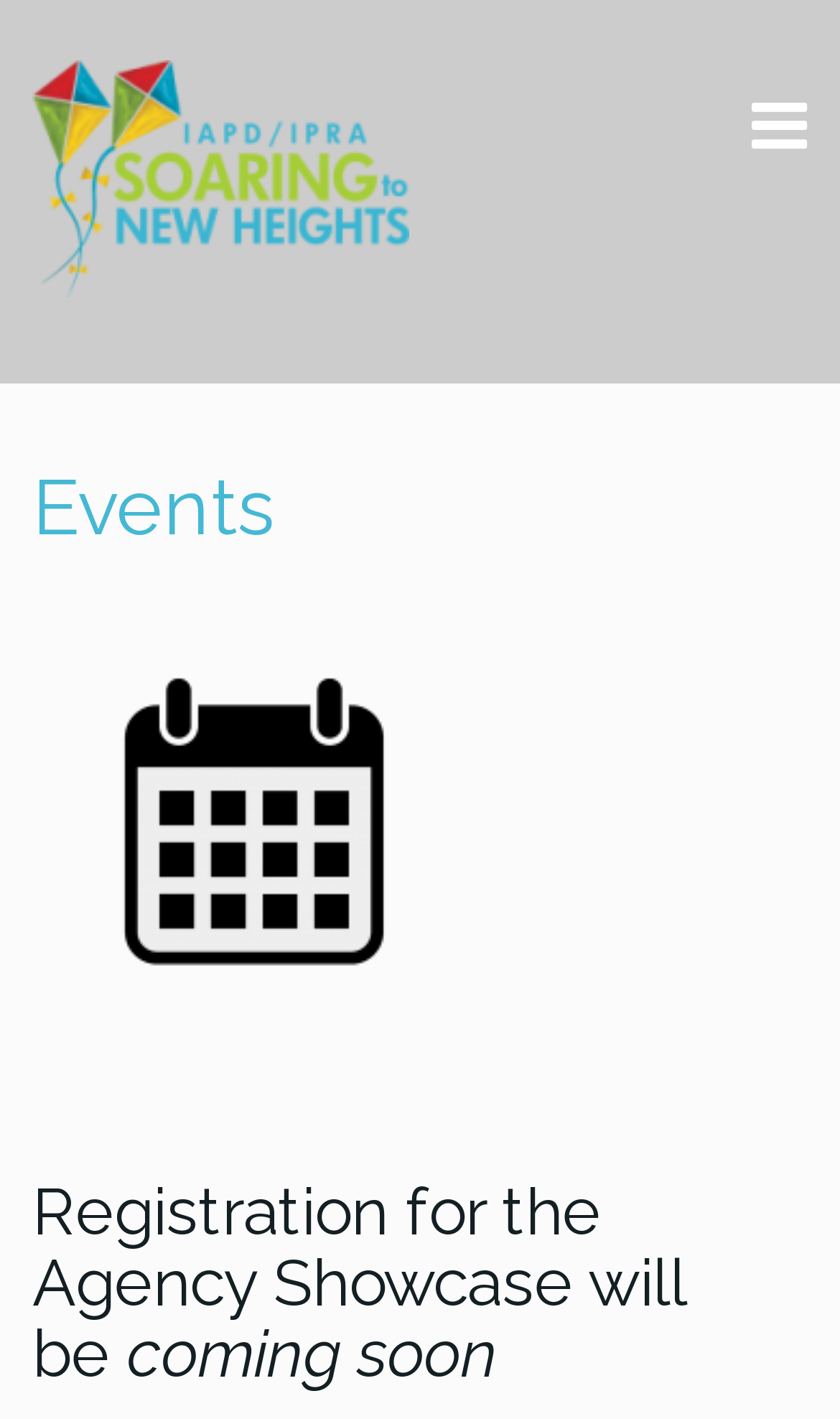Please reply to the following question using a single word or phrase: 
What is the name of the conference?

IAPD/IPRA Soaring to New Heights